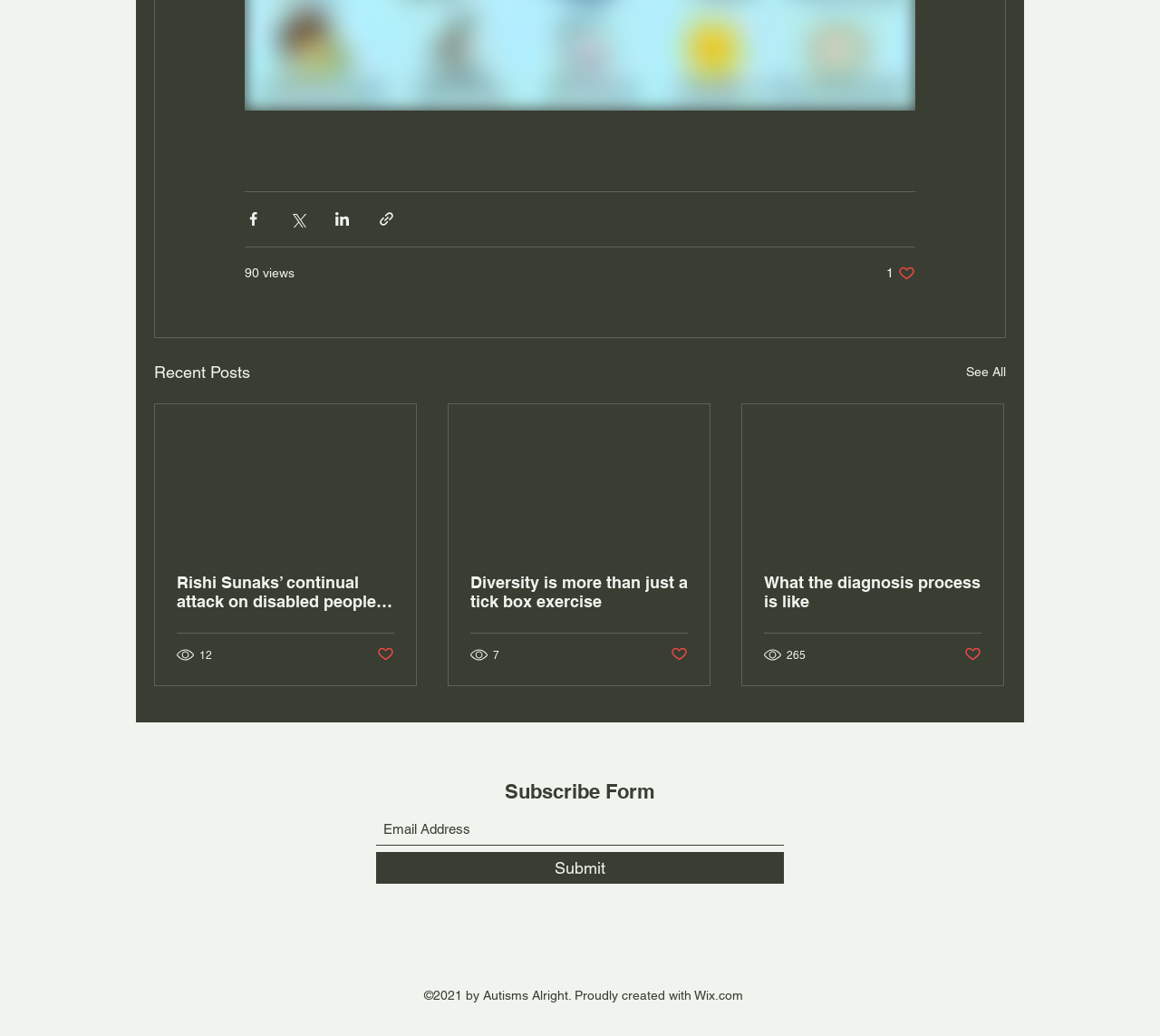Please specify the bounding box coordinates of the element that should be clicked to execute the given instruction: 'Share via Facebook'. Ensure the coordinates are four float numbers between 0 and 1, expressed as [left, top, right, bottom].

[0.211, 0.203, 0.226, 0.22]